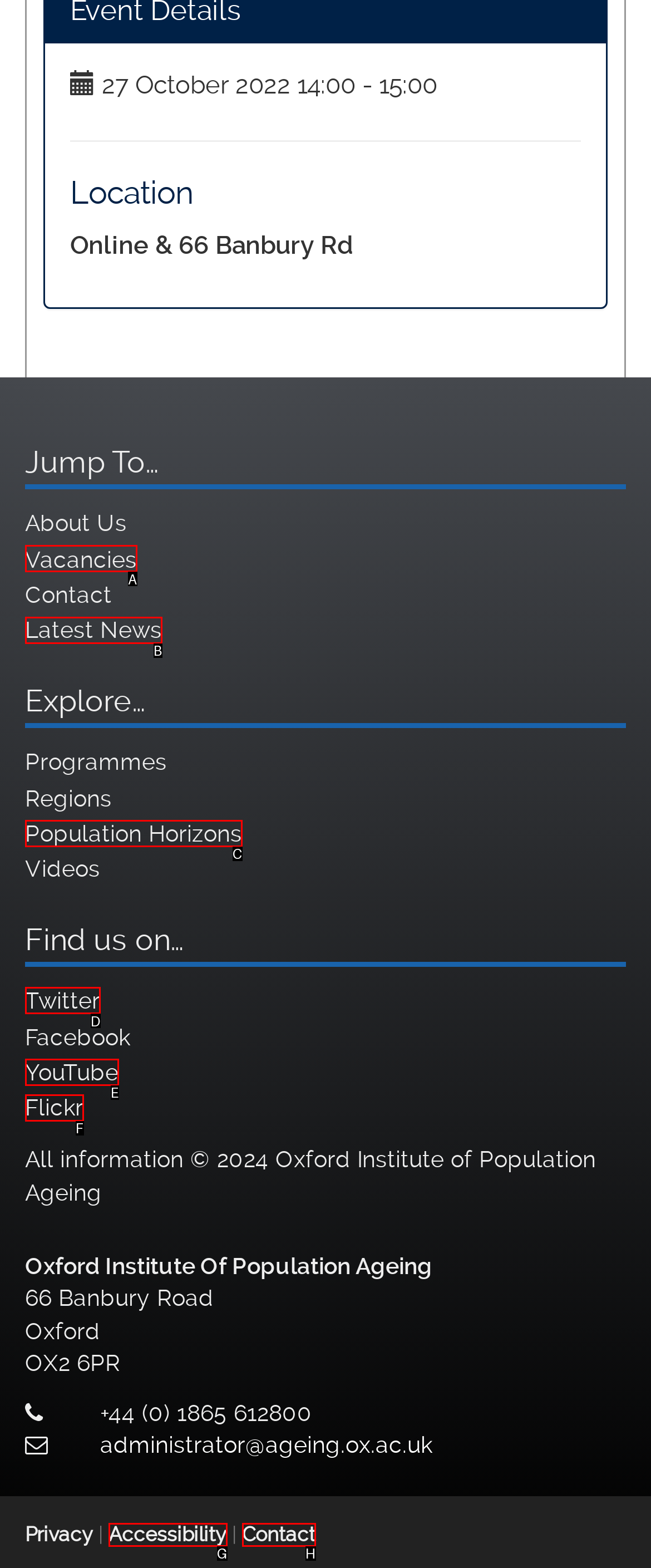Based on the provided element description: Population Horizons, identify the best matching HTML element. Respond with the corresponding letter from the options shown.

C